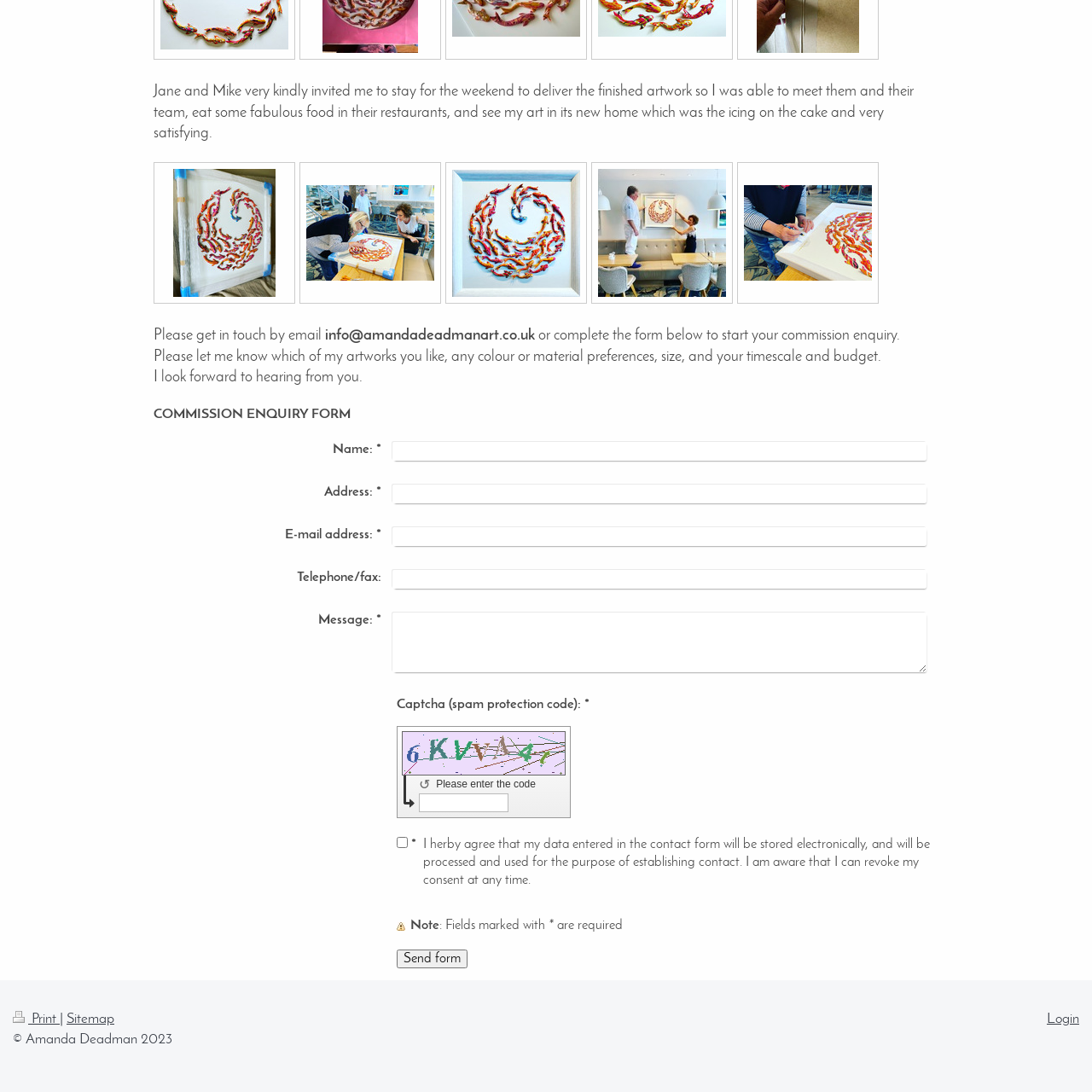Bounding box coordinates are specified in the format (top-left x, top-left y, bottom-right x, bottom-right y). All values are floating point numbers bounded between 0 and 1. Please provide the bounding box coordinate of the region this sentence describes: Sitemap

[0.061, 0.927, 0.105, 0.94]